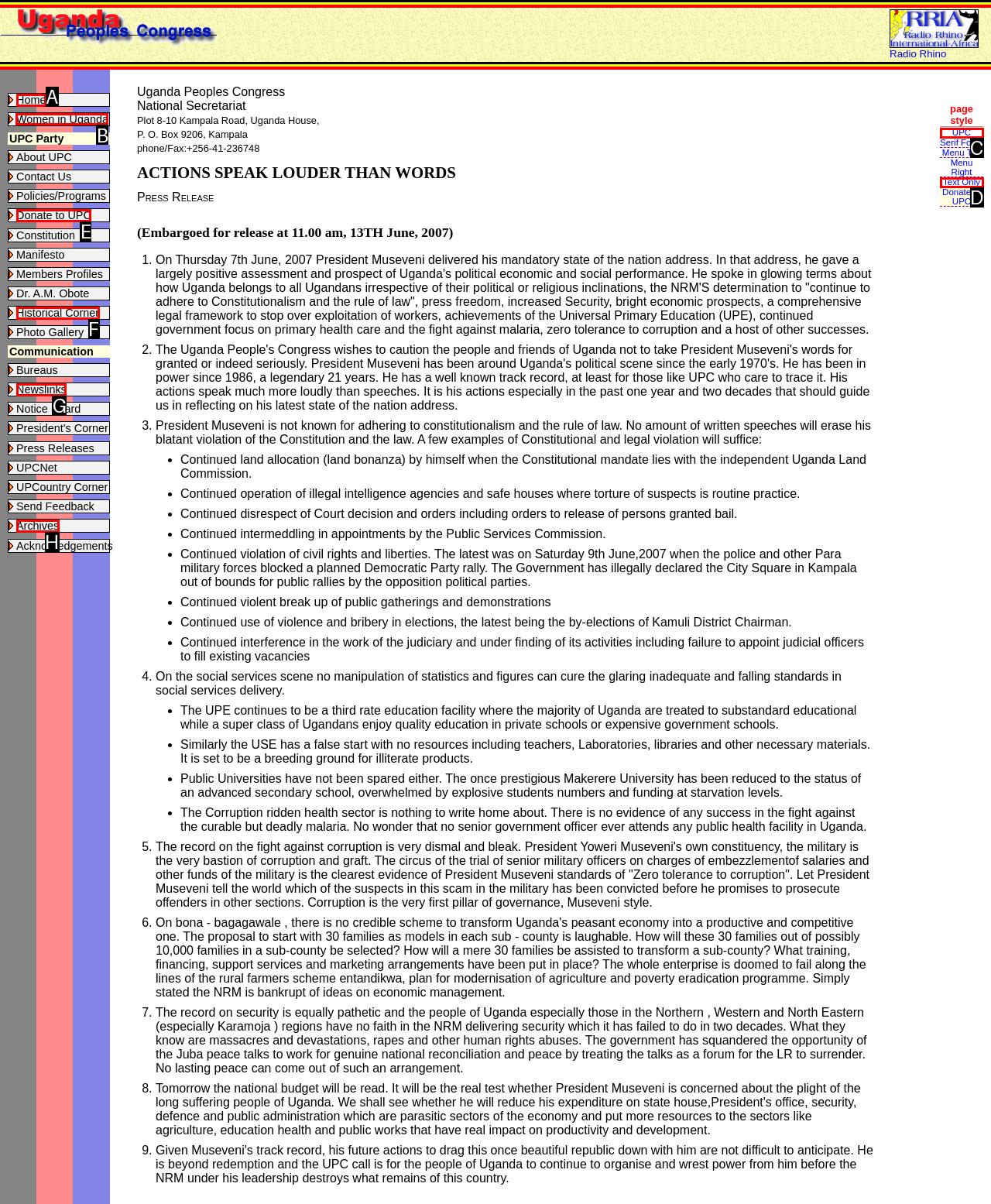From the given choices, which option should you click to complete this task: Visit the 'Women in Uganda' page? Answer with the letter of the correct option.

B